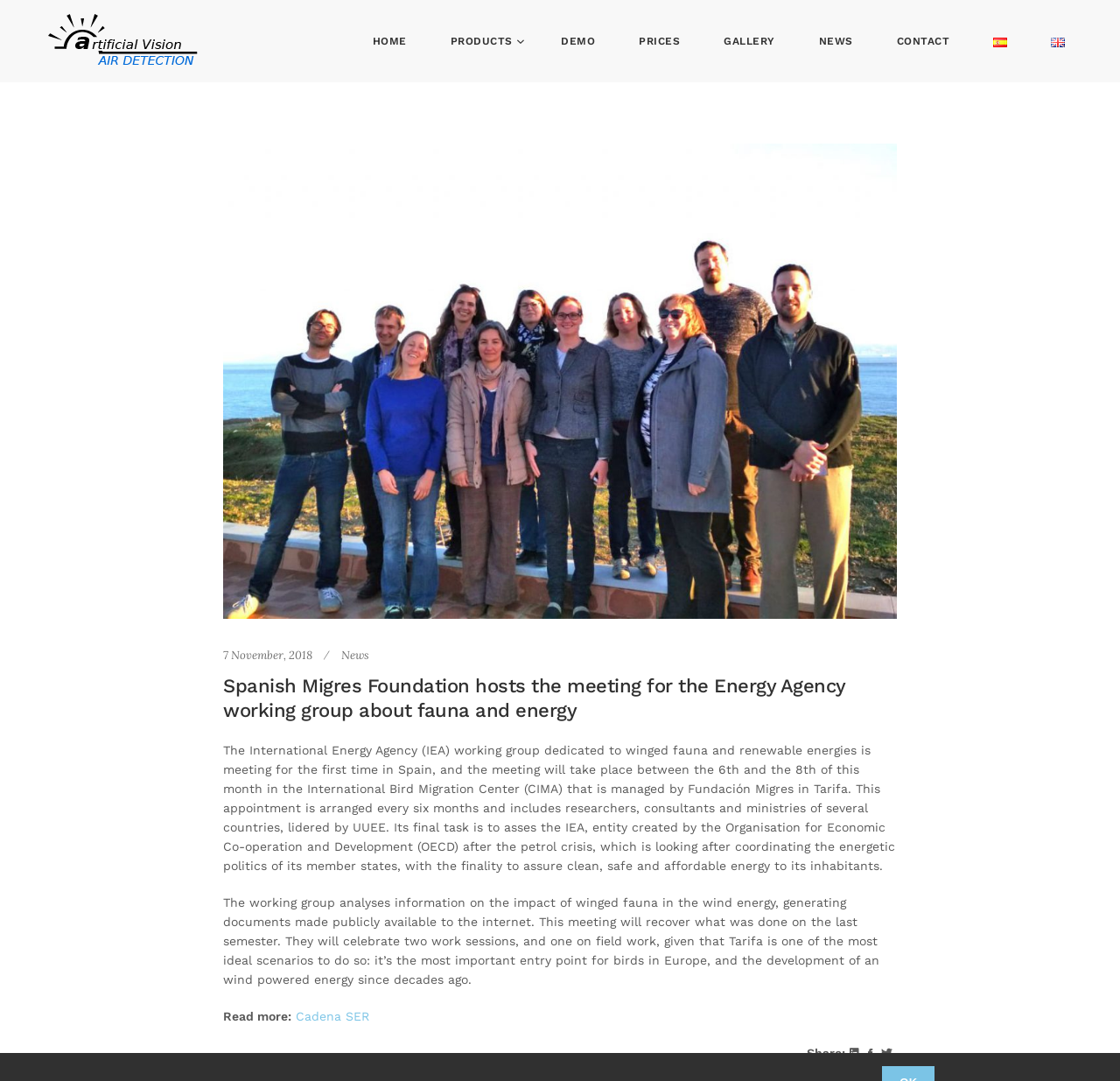Identify the bounding box coordinates for the region of the element that should be clicked to carry out the instruction: "Click on the 'PRODUCTS' link". The bounding box coordinates should be four float numbers between 0 and 1, i.e., [left, top, right, bottom].

[0.402, 0.0, 0.462, 0.076]